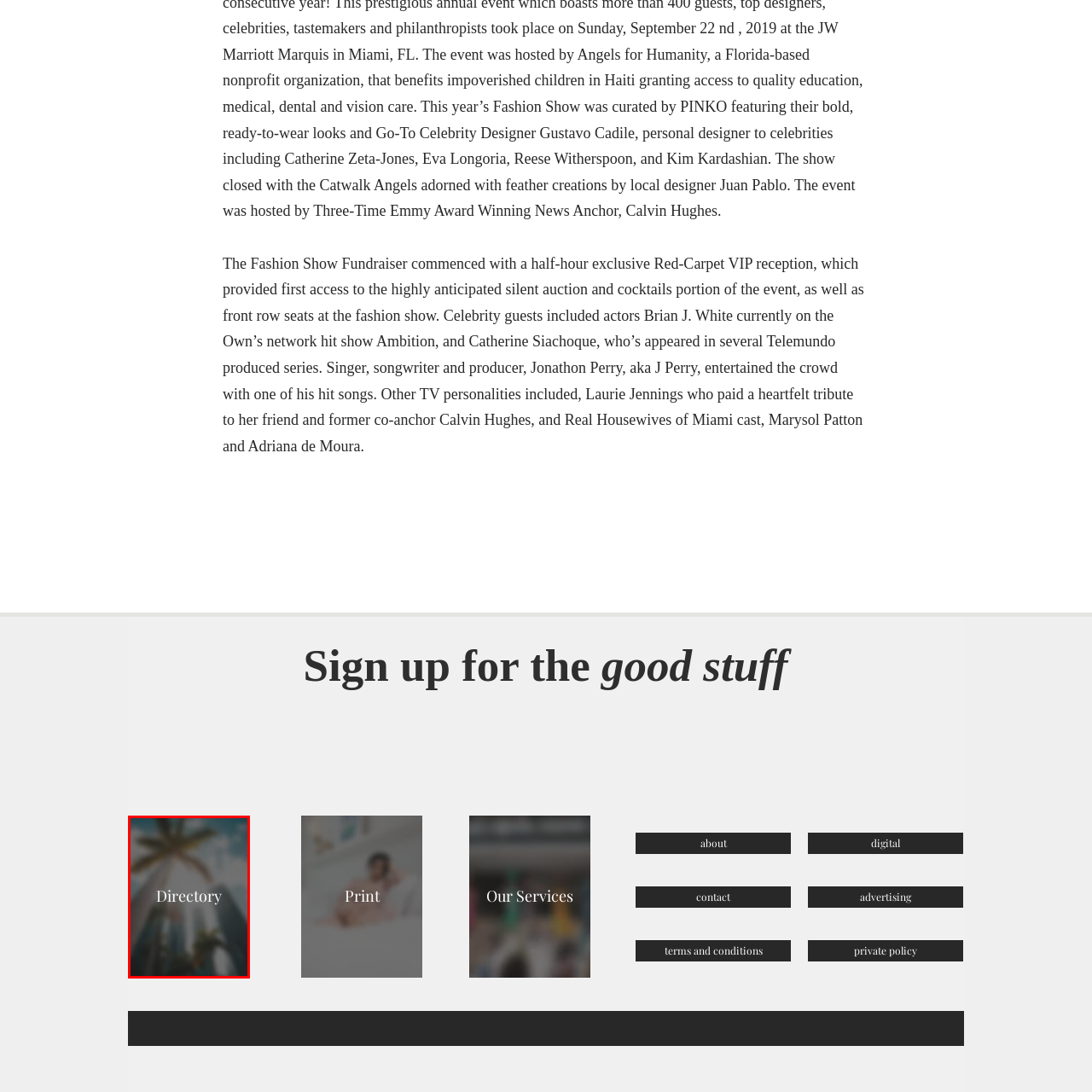Concentrate on the image highlighted by the red boundary and deliver a detailed answer to the following question, using the information from the image:
What is the background of the image?

The caption describes the background of the image as a blurred scene of palm trees and high-rise buildings, which creates a vibrant cityscape atmosphere.